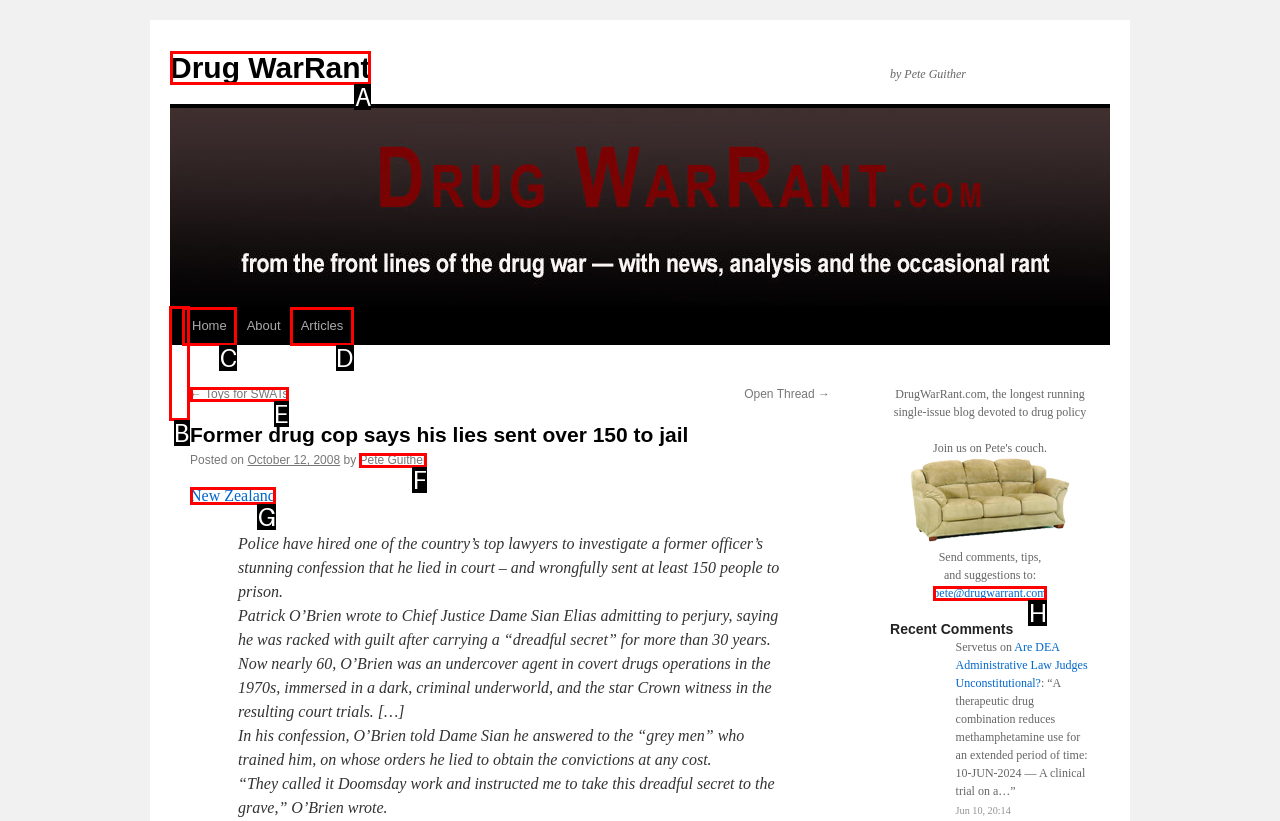Based on the description: pete@drugwarrant.com, find the HTML element that matches it. Provide your answer as the letter of the chosen option.

H